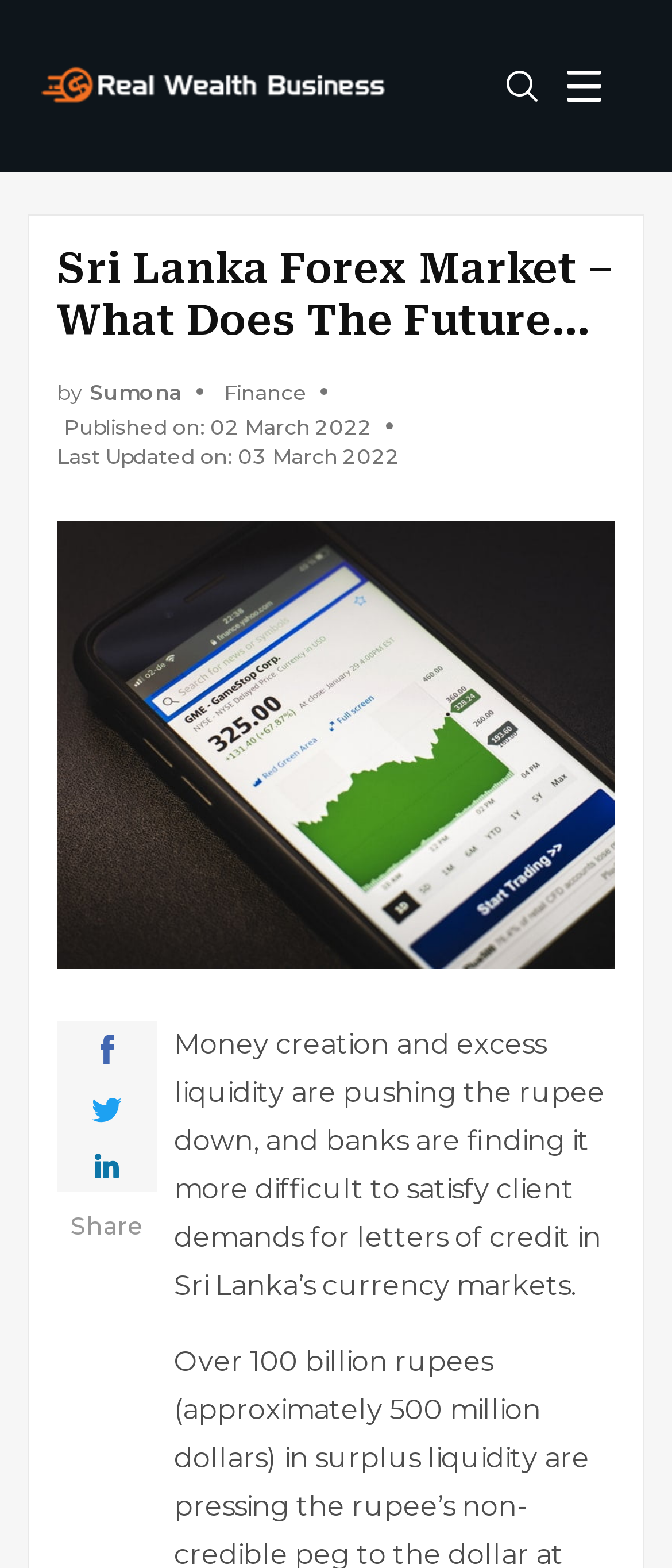Generate the text content of the main heading of the webpage.

Sri Lanka Forex Market – What Does The Future Hold?